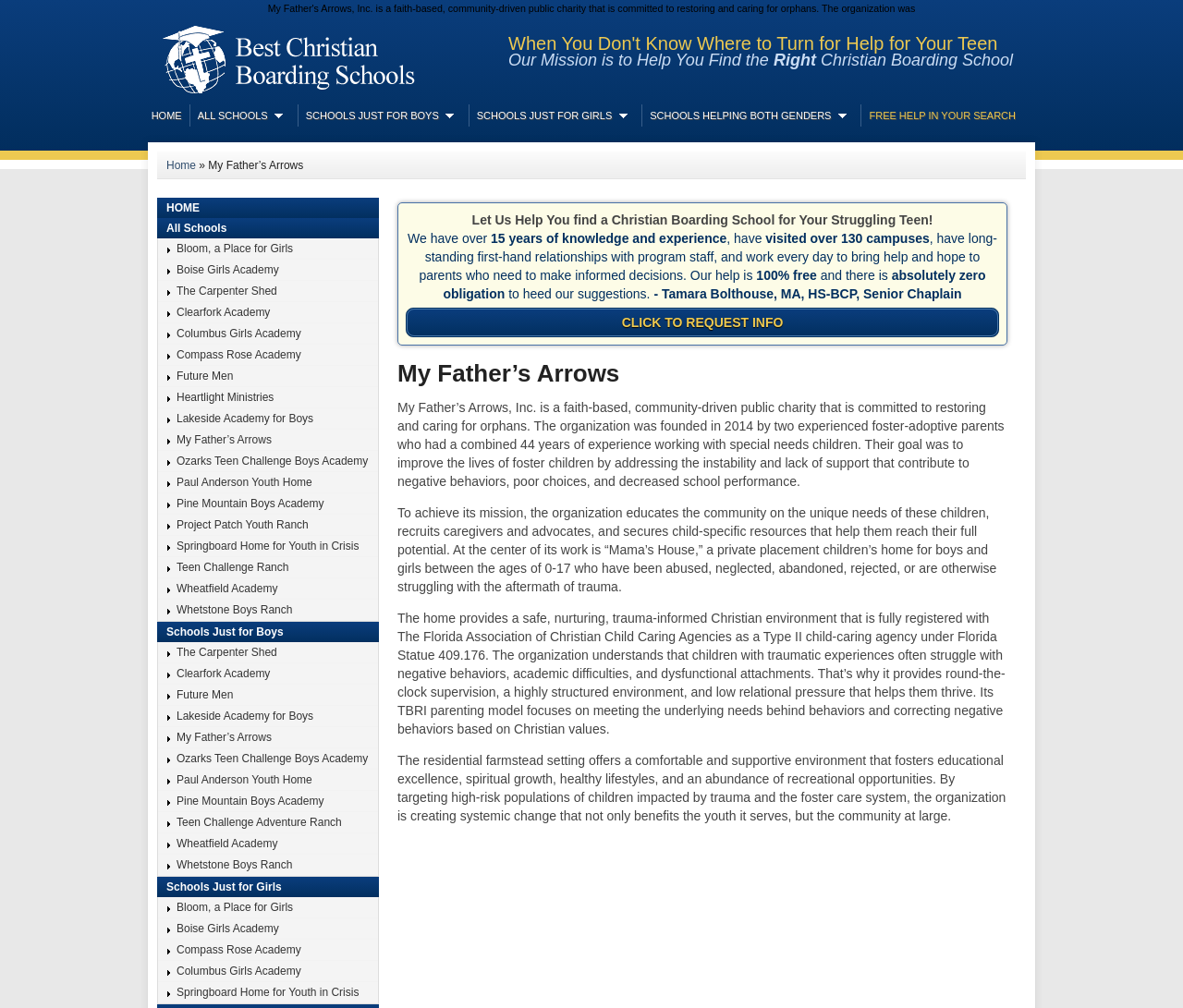Please identify the bounding box coordinates of the clickable area that will fulfill the following instruction: "Request info about Christian Boarding Schools". The coordinates should be in the format of four float numbers between 0 and 1, i.e., [left, top, right, bottom].

[0.343, 0.305, 0.845, 0.335]